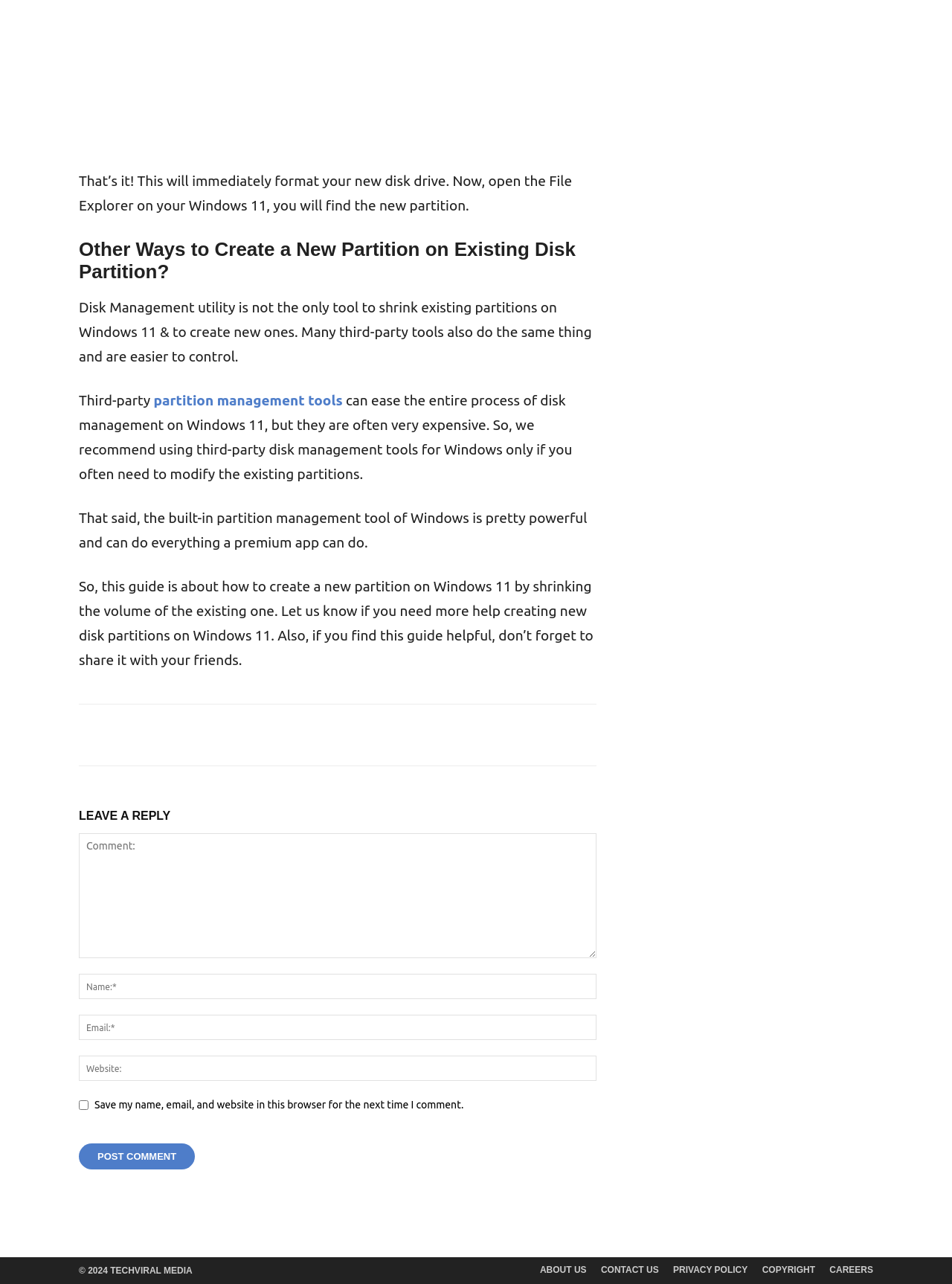Locate the bounding box coordinates of the element that should be clicked to fulfill the instruction: "Click the 'Post Comment' button".

[0.083, 0.891, 0.205, 0.911]